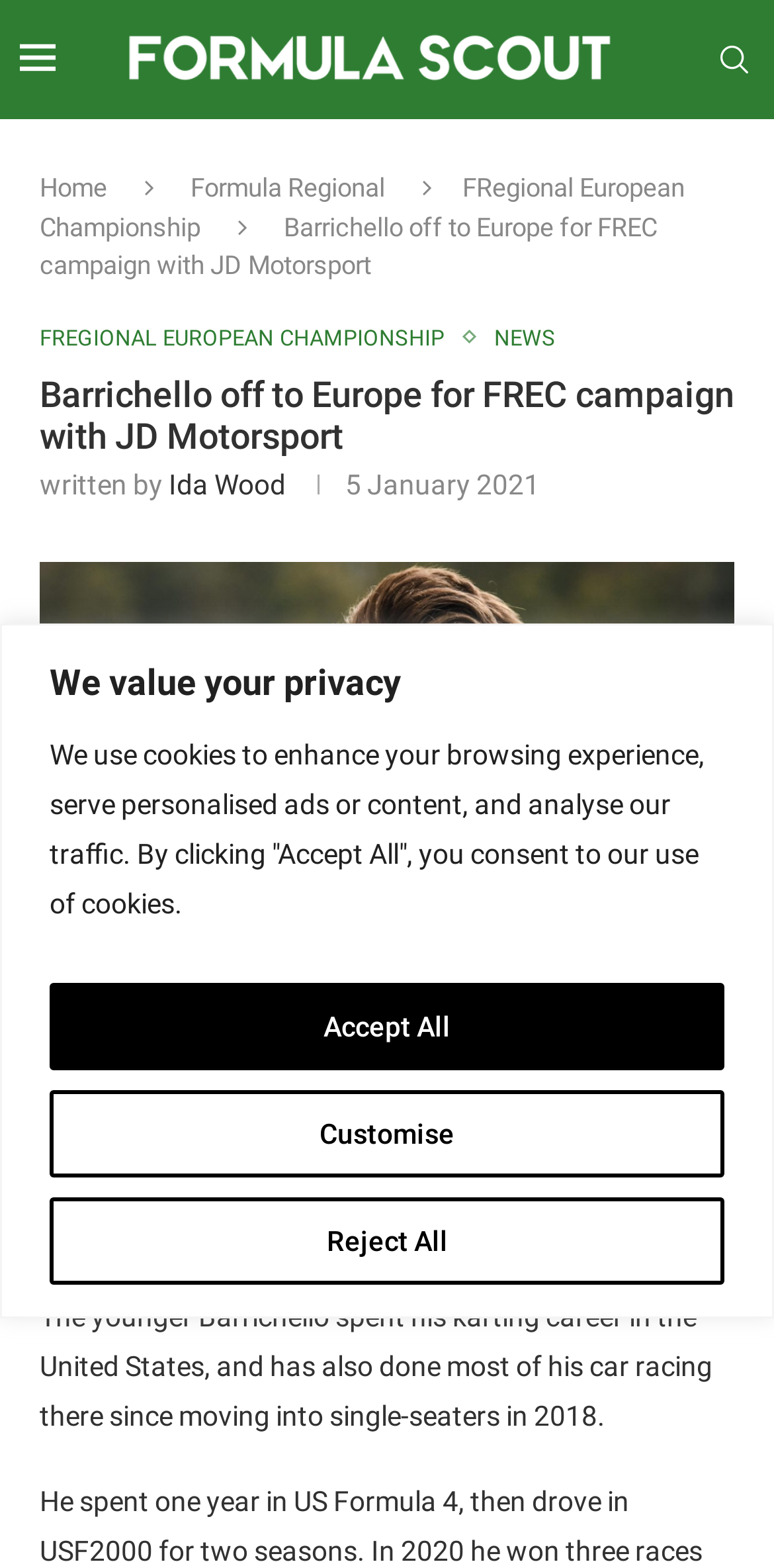Provide the bounding box coordinates for the UI element that is described by this text: "parent_node: Explore aria-label="Primary navigation sidebar"". The coordinates should be in the form of four float numbers between 0 and 1: [left, top, right, bottom].

None